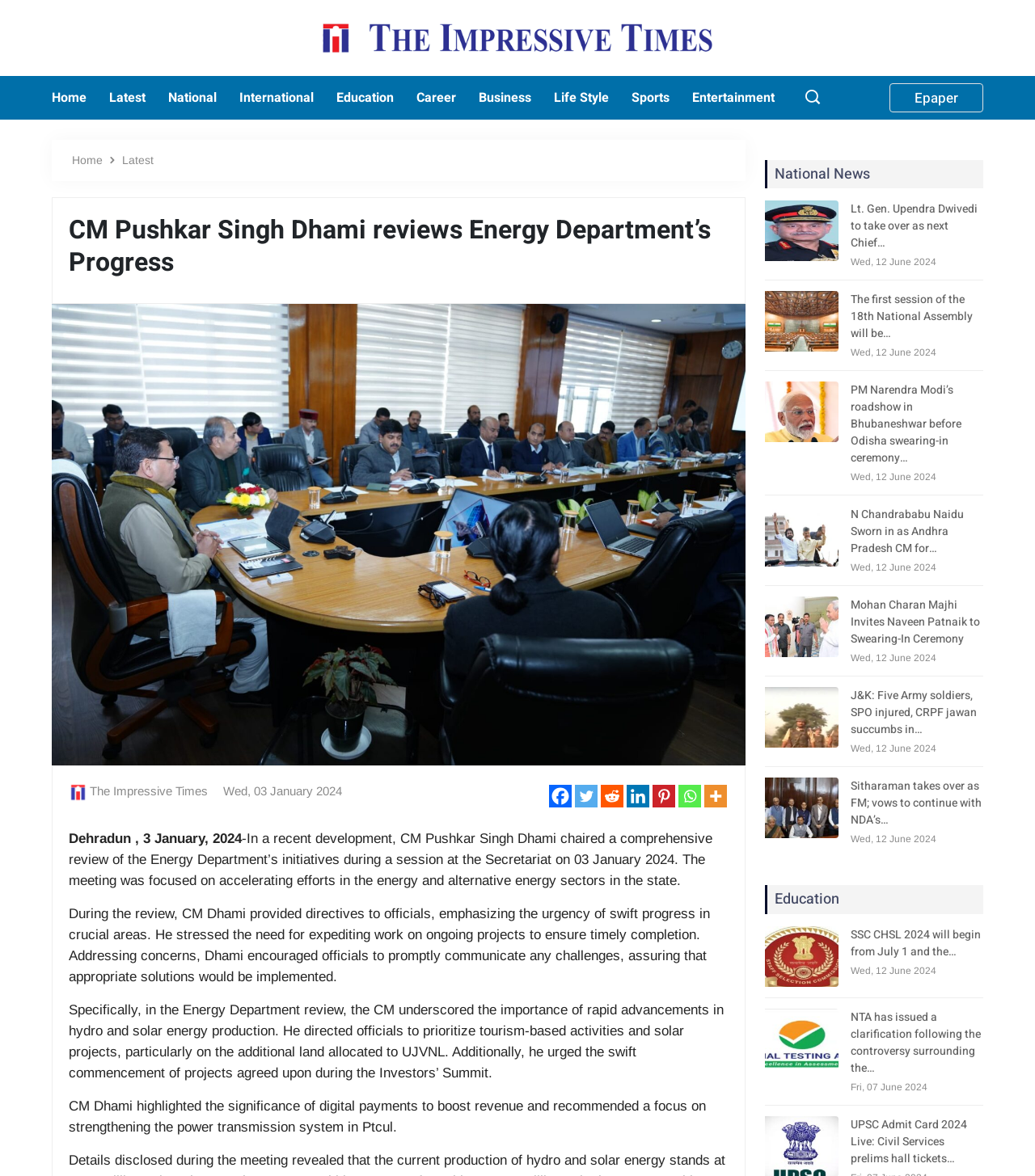Using the provided element description: "Outdoor Escape Games", identify the bounding box coordinates. The coordinates should be four floats between 0 and 1 in the order [left, top, right, bottom].

None